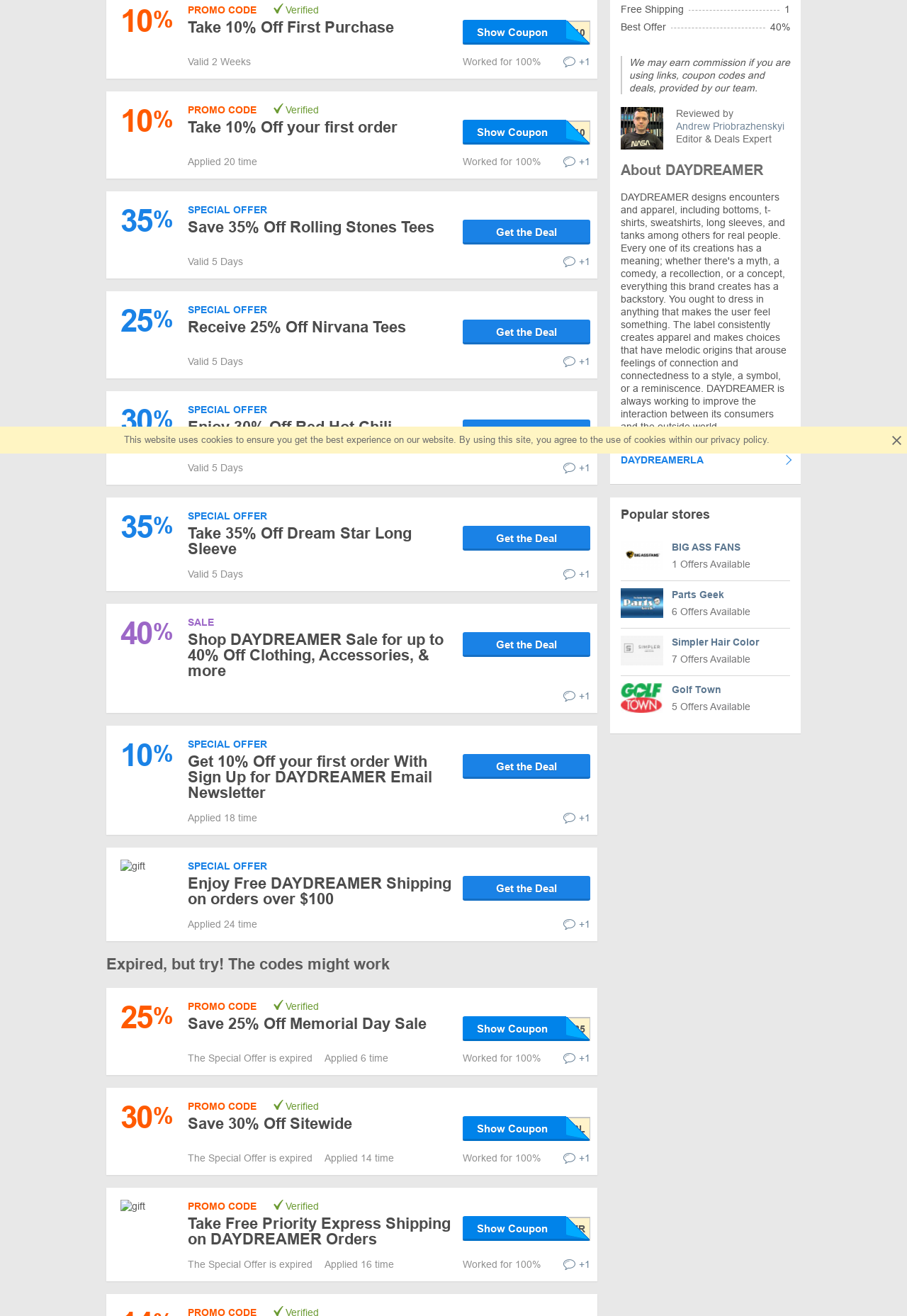Based on the description "Mary Pope Osborne", find the bounding box of the specified UI element.

None